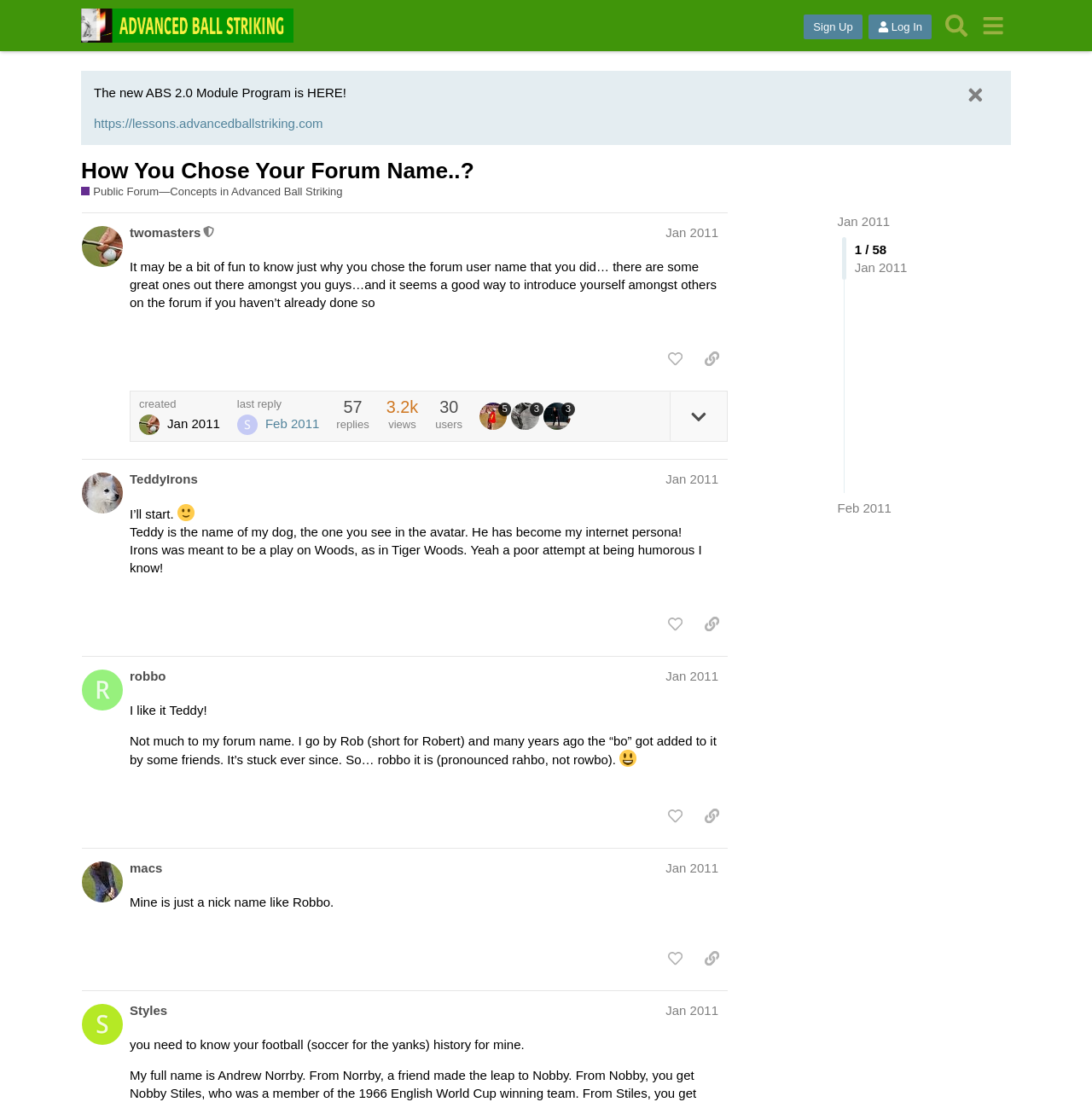From the given element description: "alt="Advanced Ball Striking Forum"", find the bounding box for the UI element. Provide the coordinates as four float numbers between 0 and 1, in the order [left, top, right, bottom].

[0.074, 0.008, 0.269, 0.039]